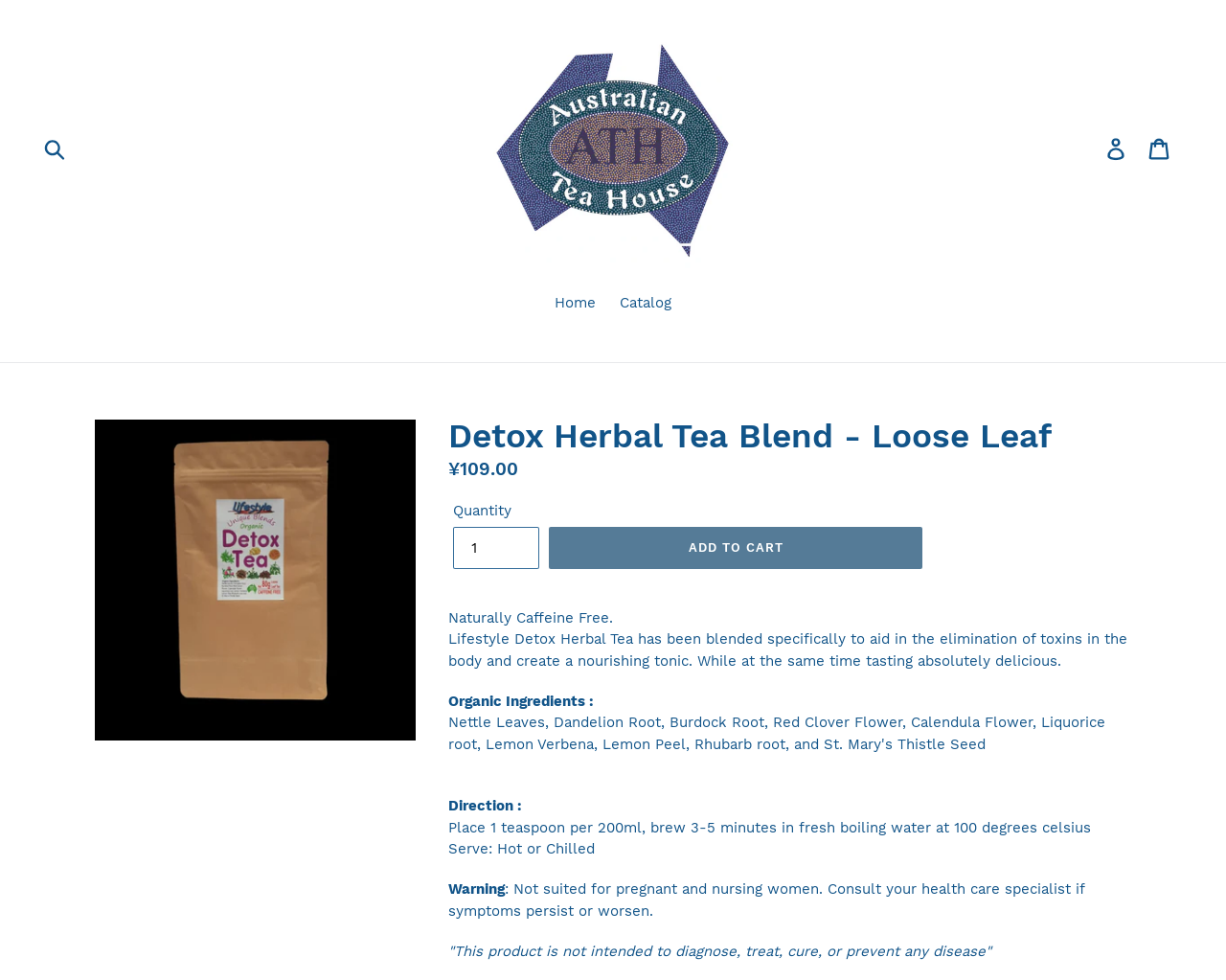What is the name of the product?
Using the picture, provide a one-word or short phrase answer.

Detox Herbal Tea Blend